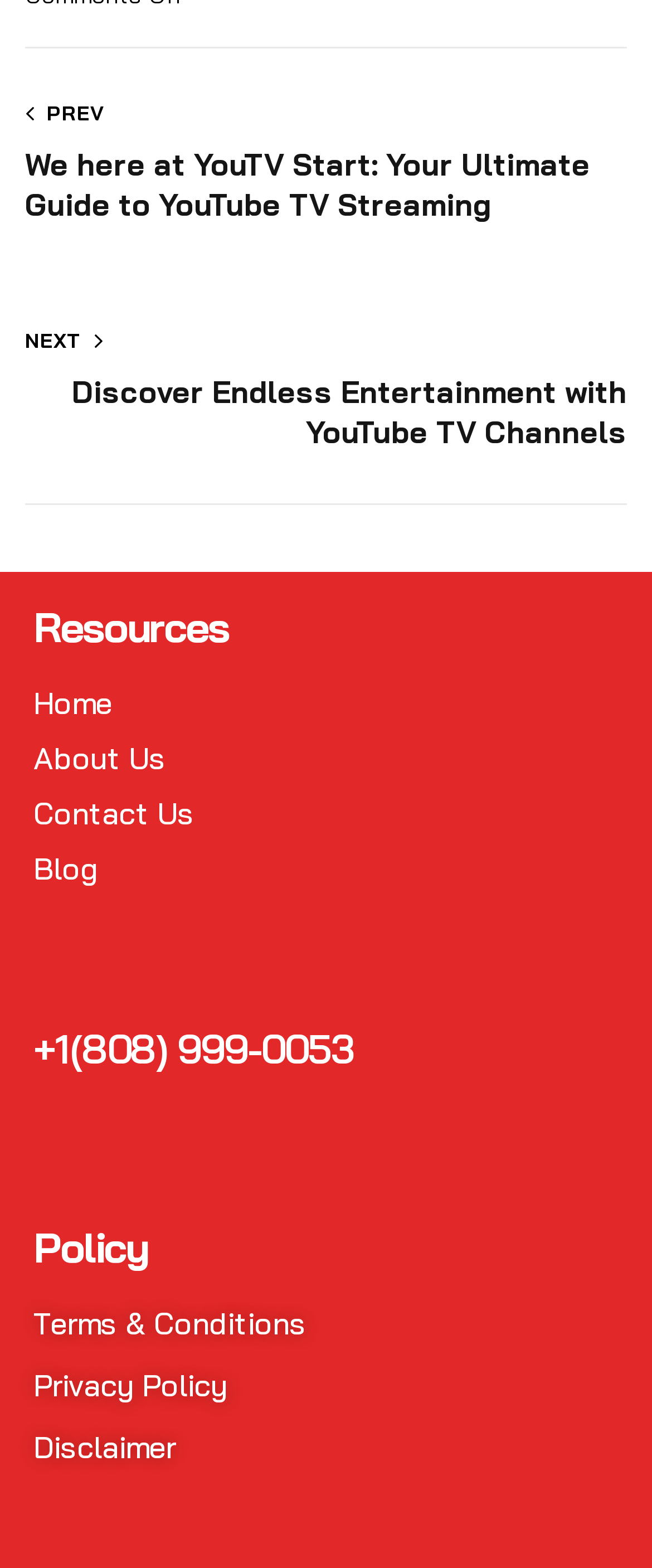Determine the bounding box coordinates of the clickable area required to perform the following instruction: "read blog posts". The coordinates should be represented as four float numbers between 0 and 1: [left, top, right, bottom].

[0.051, 0.54, 0.949, 0.569]